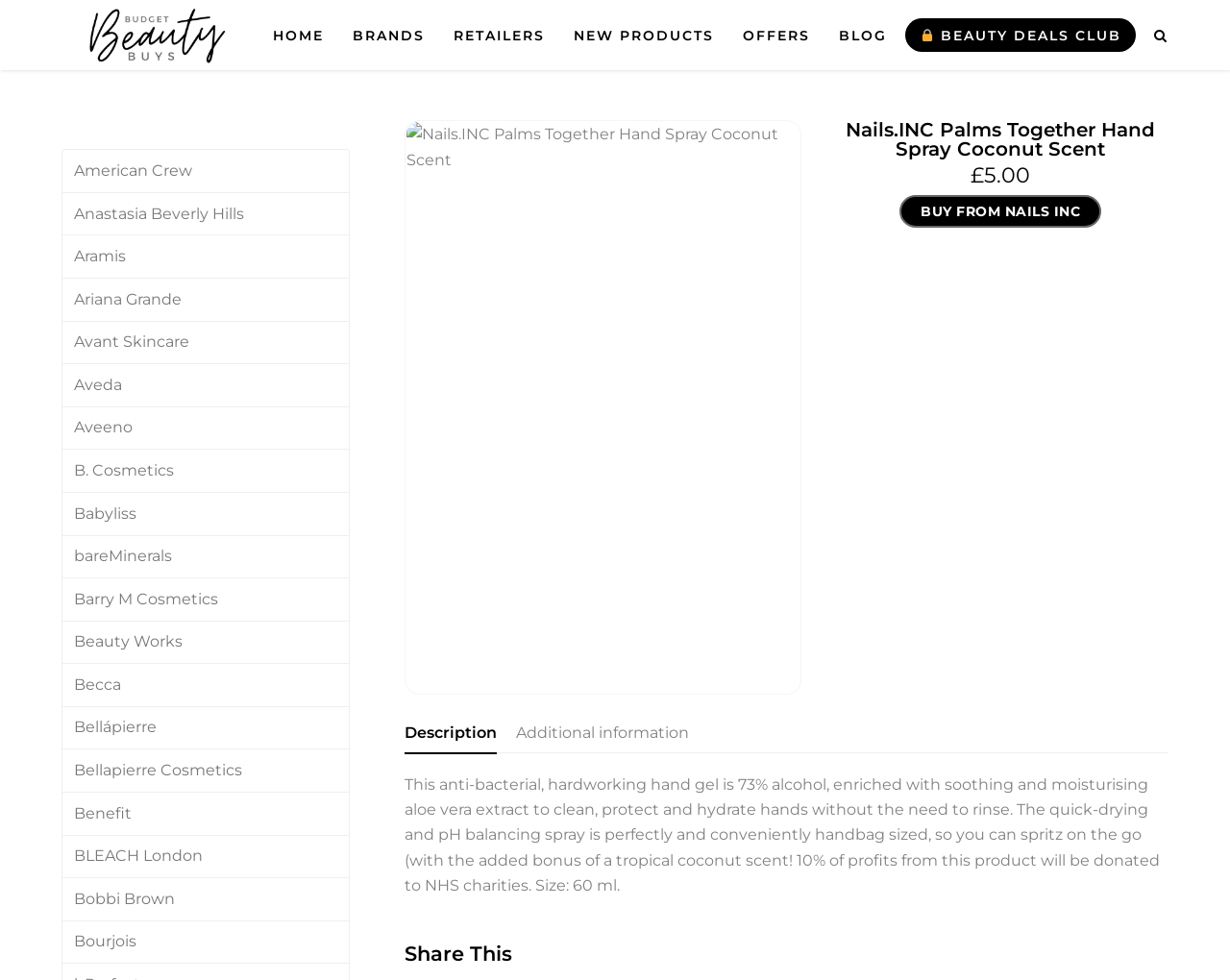Determine the bounding box coordinates of the section I need to click to execute the following instruction: "Explore the 'BRANDS' section". Provide the coordinates as four float numbers between 0 and 1, i.e., [left, top, right, bottom].

[0.275, 0.011, 0.357, 0.06]